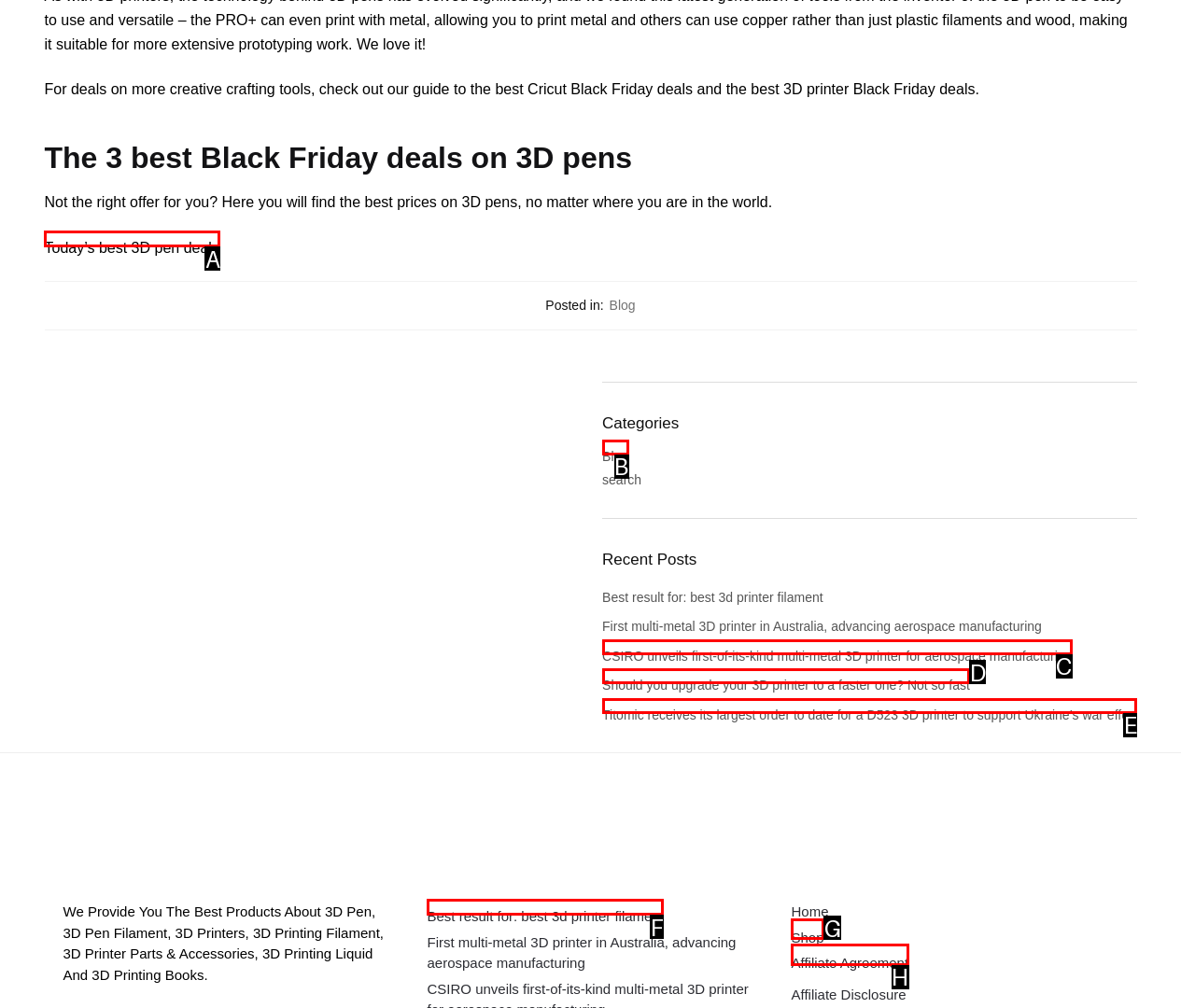Indicate which lettered UI element to click to fulfill the following task: Check out the best 3D pen deals
Provide the letter of the correct option.

A